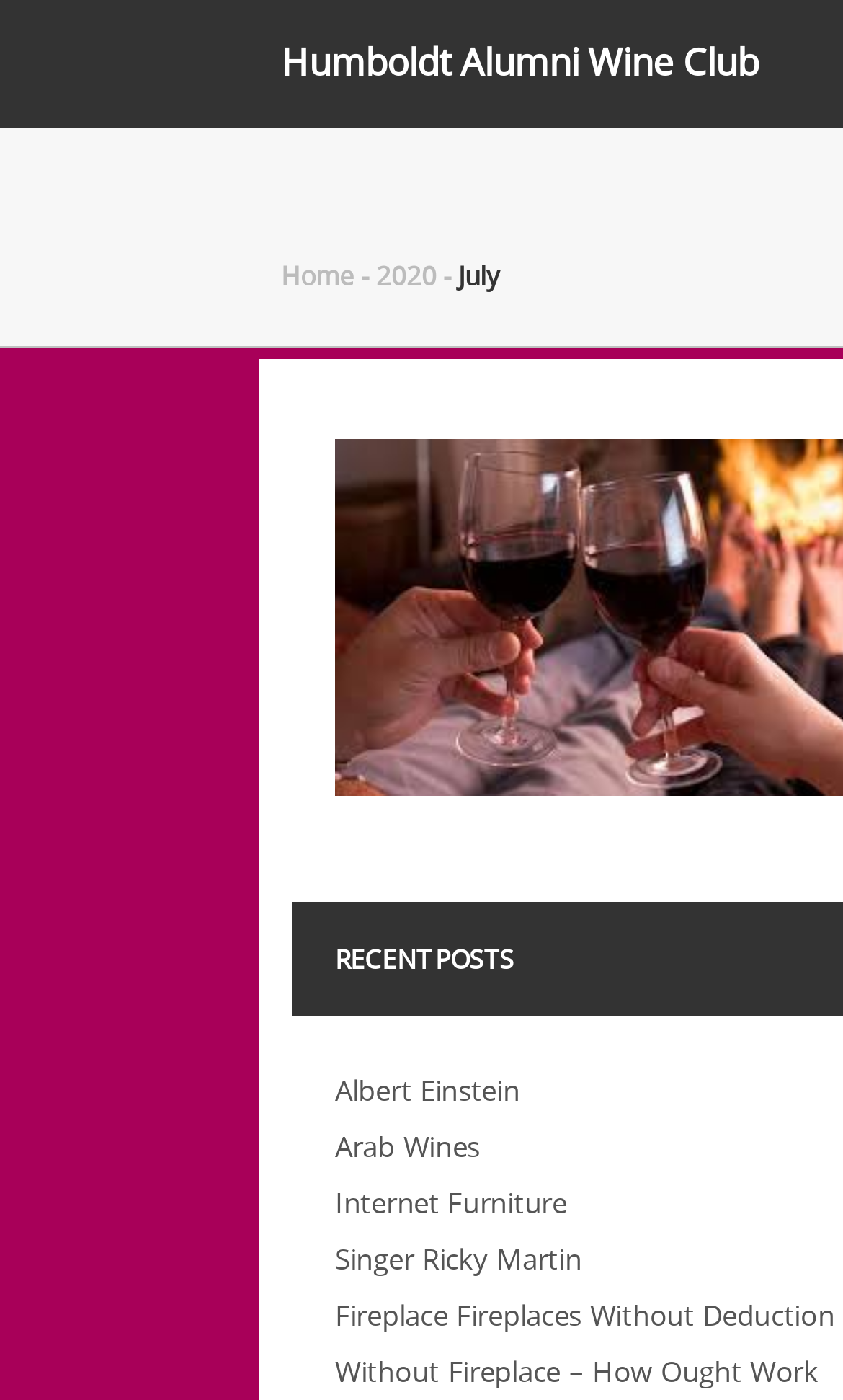Please identify the coordinates of the bounding box for the clickable region that will accomplish this instruction: "read about Albert Einstein".

[0.397, 0.764, 0.617, 0.792]